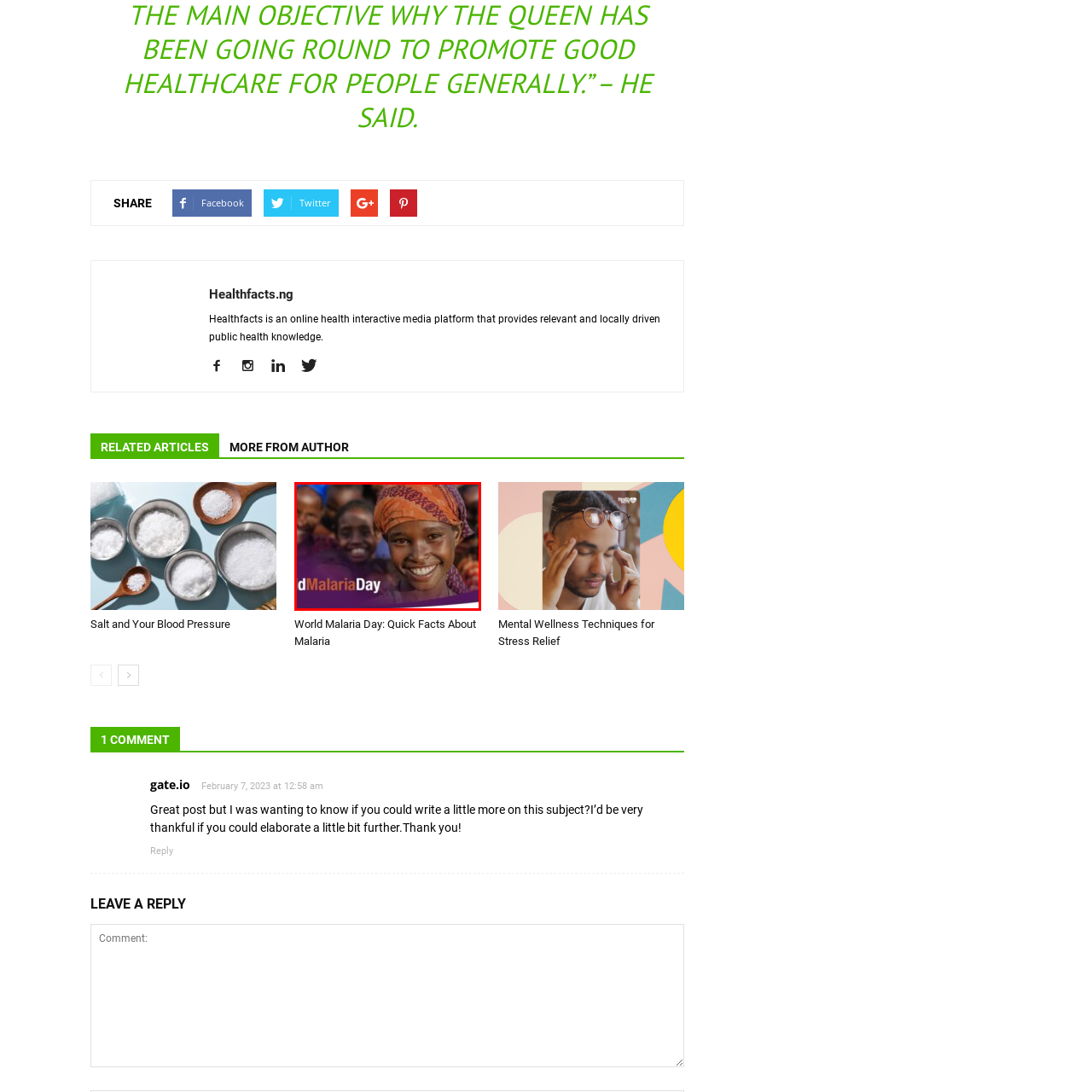Craft a comprehensive description of the image located inside the red boundary.

The image features a smiling young girl wearing a colorful headscarf, with a background of smiling individuals, capturing a moment of joy and community. Overlayed text highlights "World Malaria Day," emphasizing the importance of raising awareness about malaria, its prevention, and treatment. The vibrant colors and expressions reflect a message of hope and resilience, making it a compelling visual representation of the ongoing fight against malaria and the collective effort to improve public health.